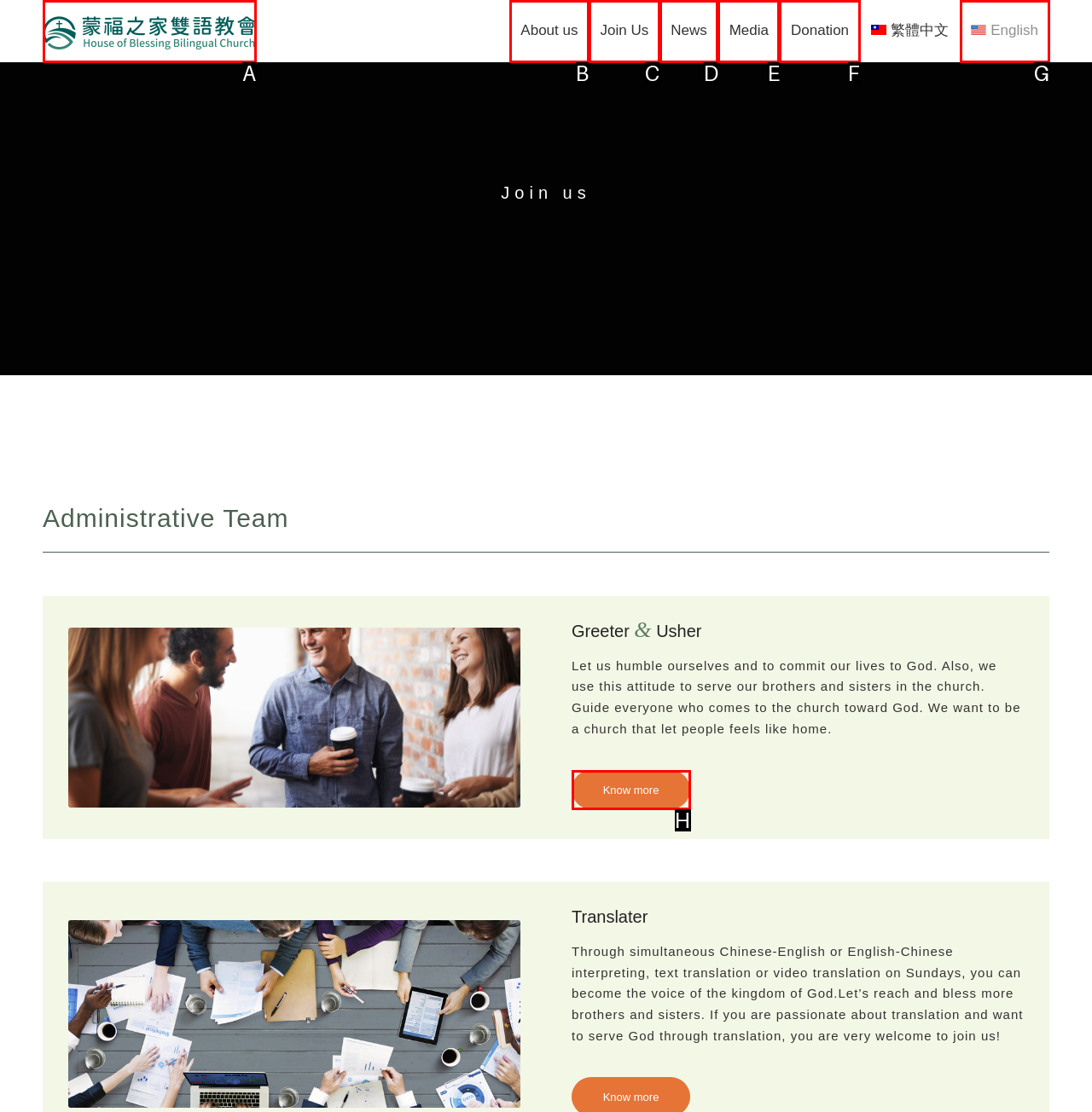Determine the letter of the UI element I should click on to complete the task: Switch to English from the provided choices in the screenshot.

G